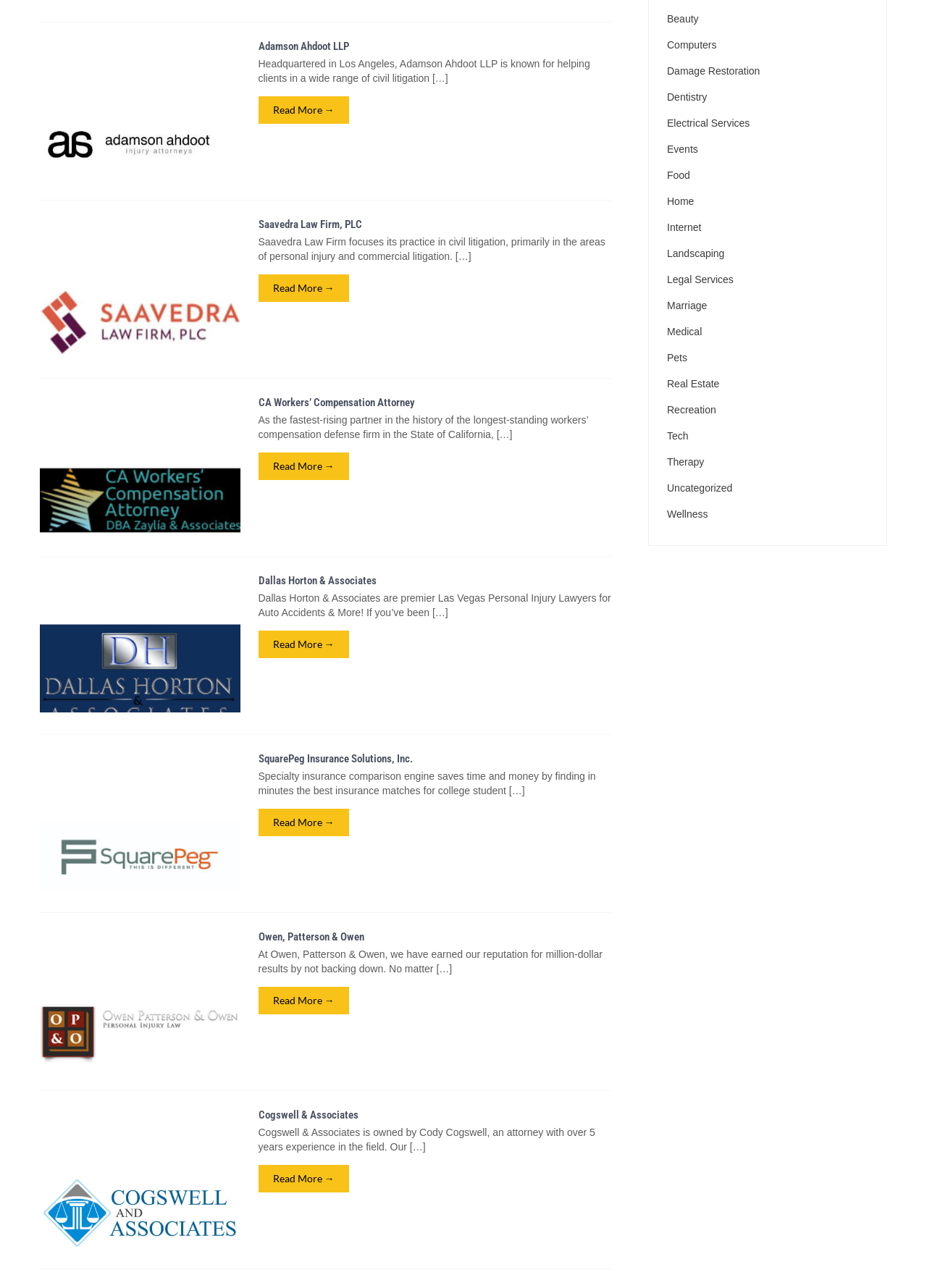Given the element description "Real Estate", identify the bounding box of the corresponding UI element.

[0.72, 0.292, 0.776, 0.304]